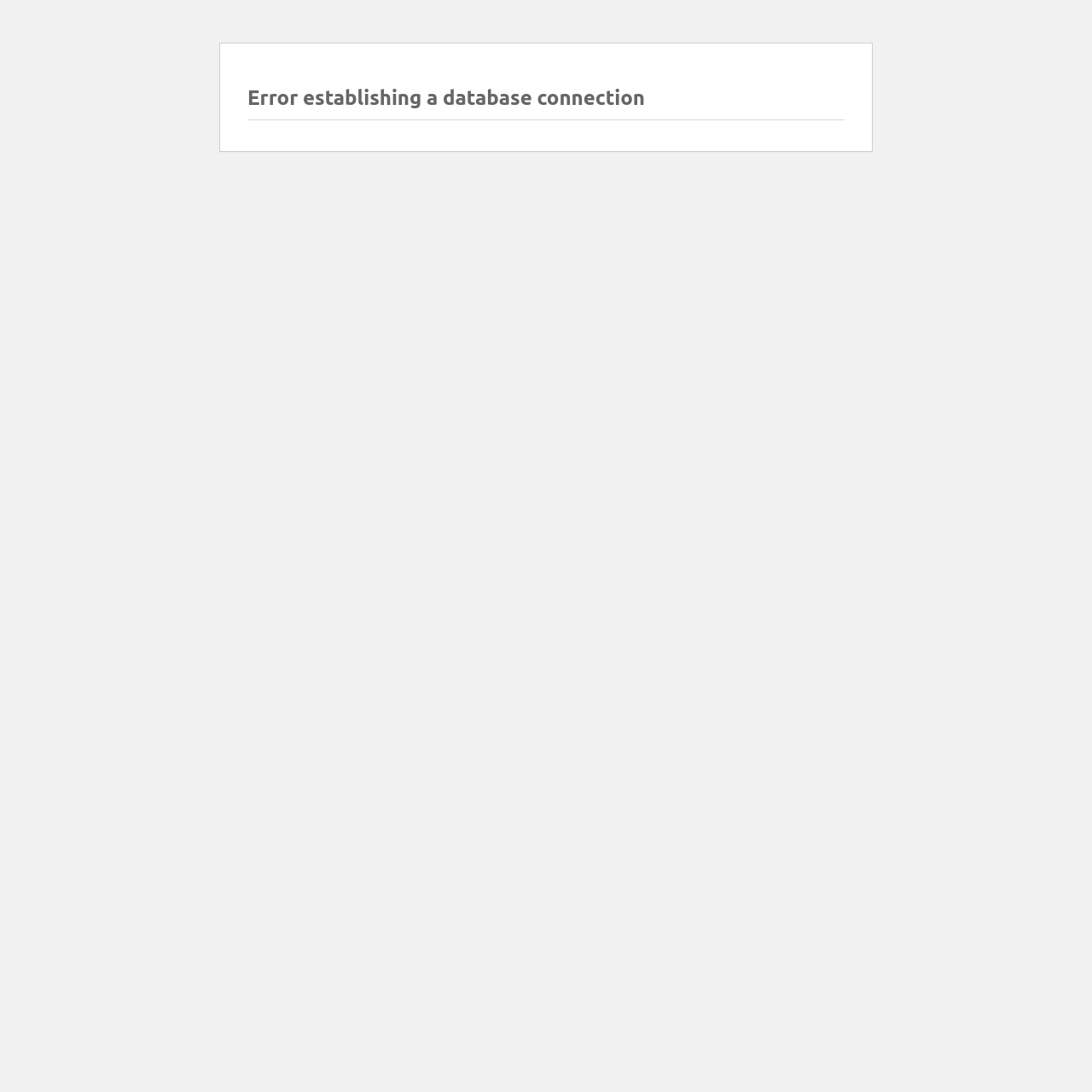Please locate and retrieve the main header text of the webpage.

Error establishing a database connection